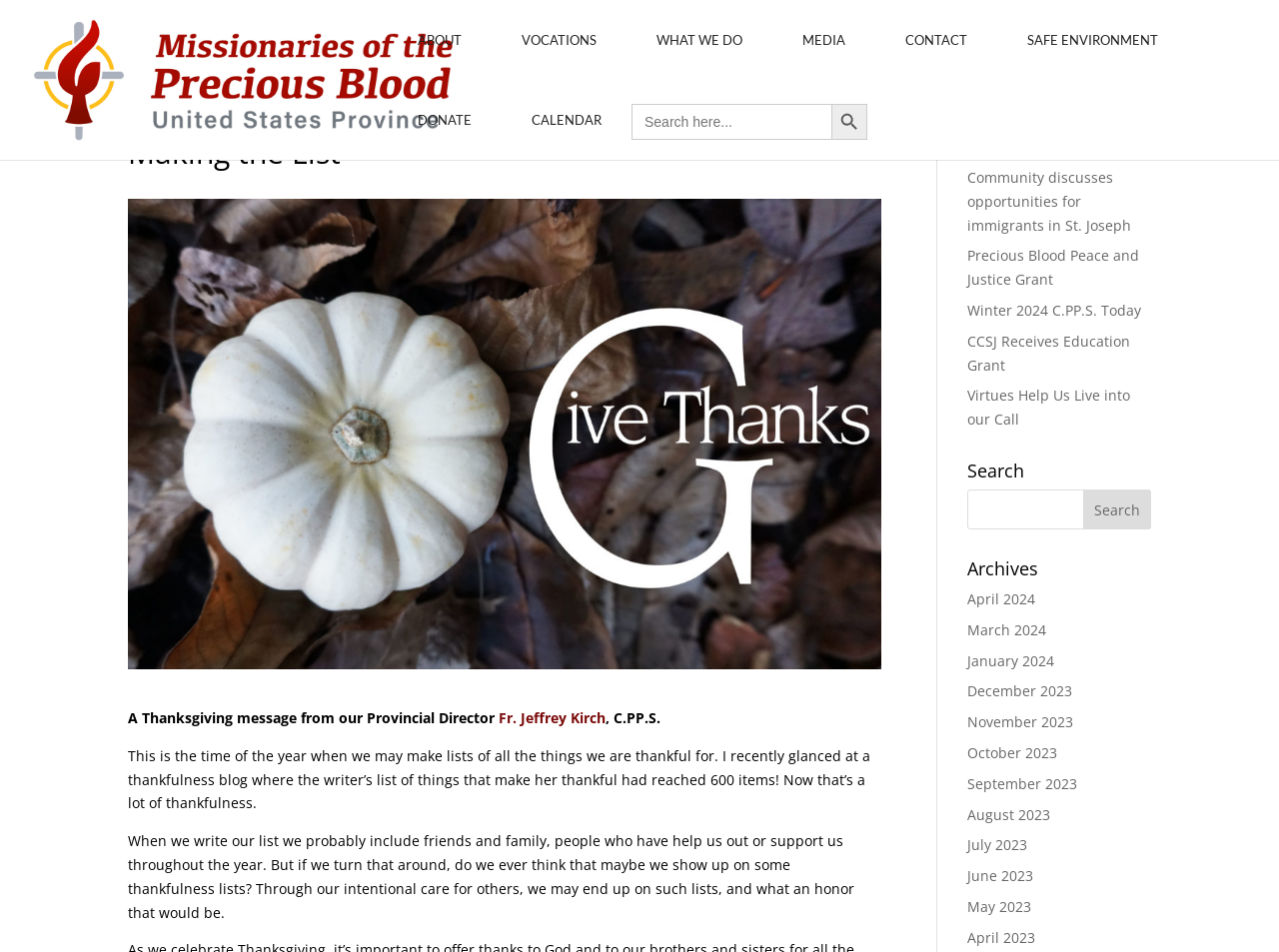Determine the coordinates of the bounding box that should be clicked to complete the instruction: "Search for something". The coordinates should be represented by four float numbers between 0 and 1: [left, top, right, bottom].

None